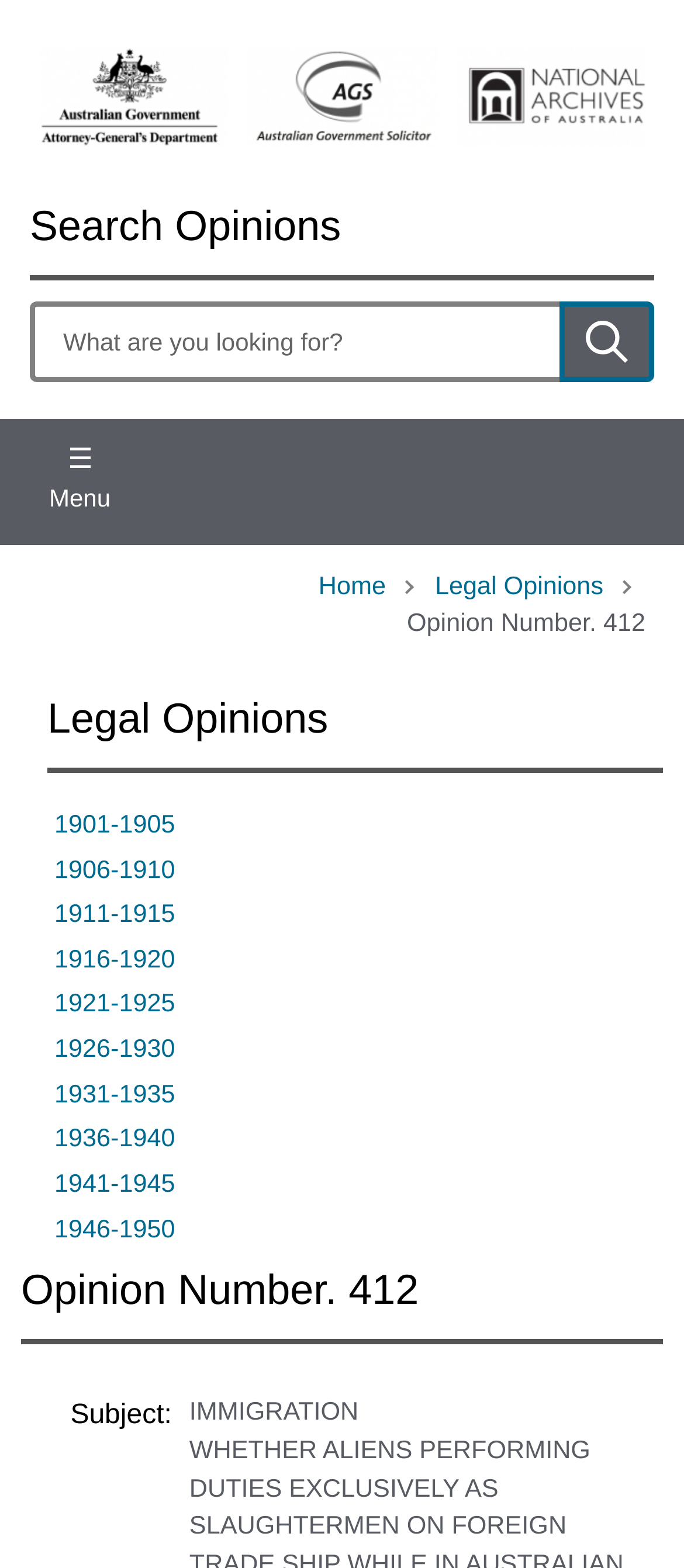How many links are there in the main navigation?
Look at the image and provide a short answer using one word or a phrase.

3